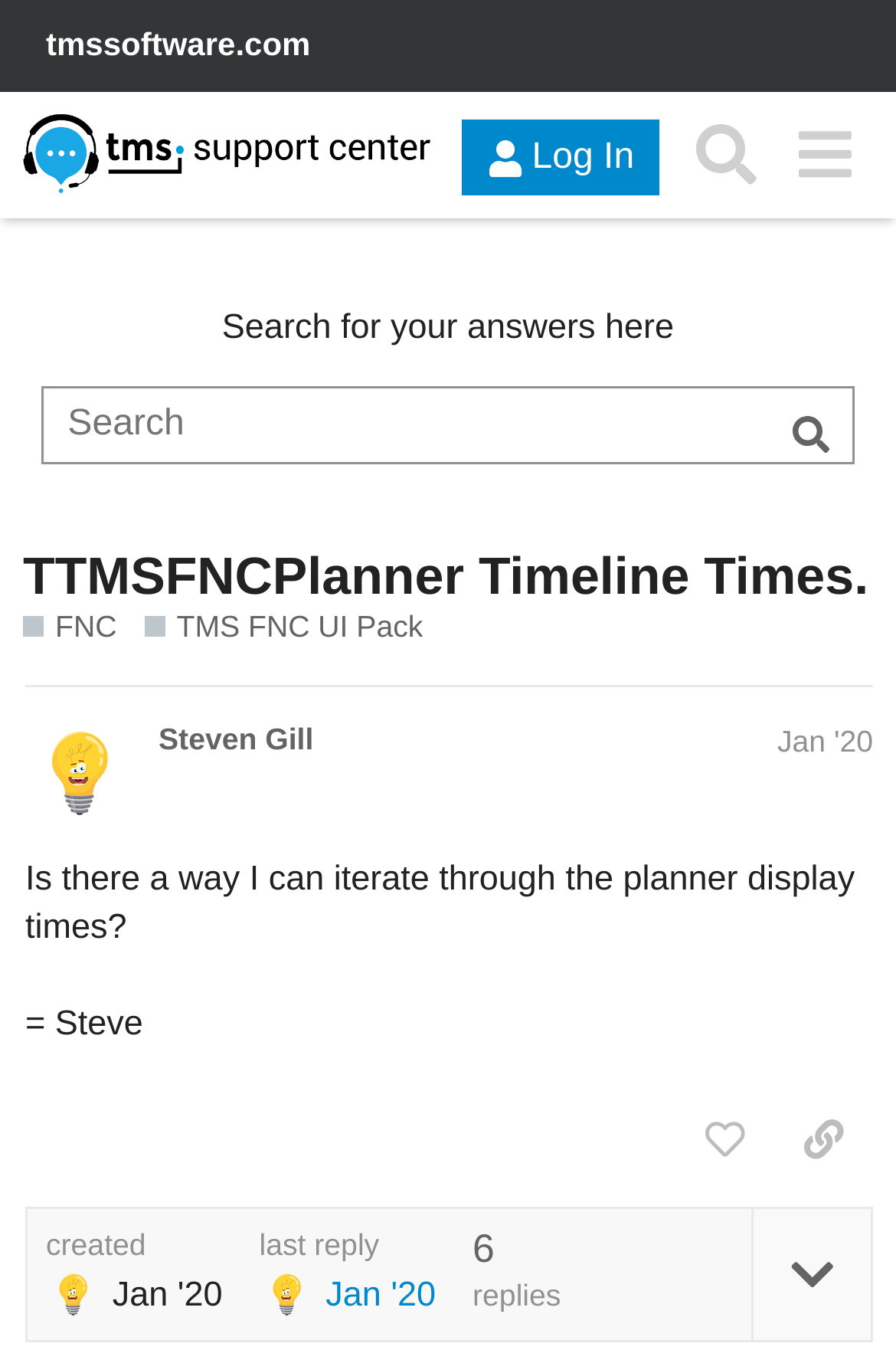Locate the bounding box of the UI element with the following description: "parent_node: Jan '20".

[0.289, 0.935, 0.364, 0.964]